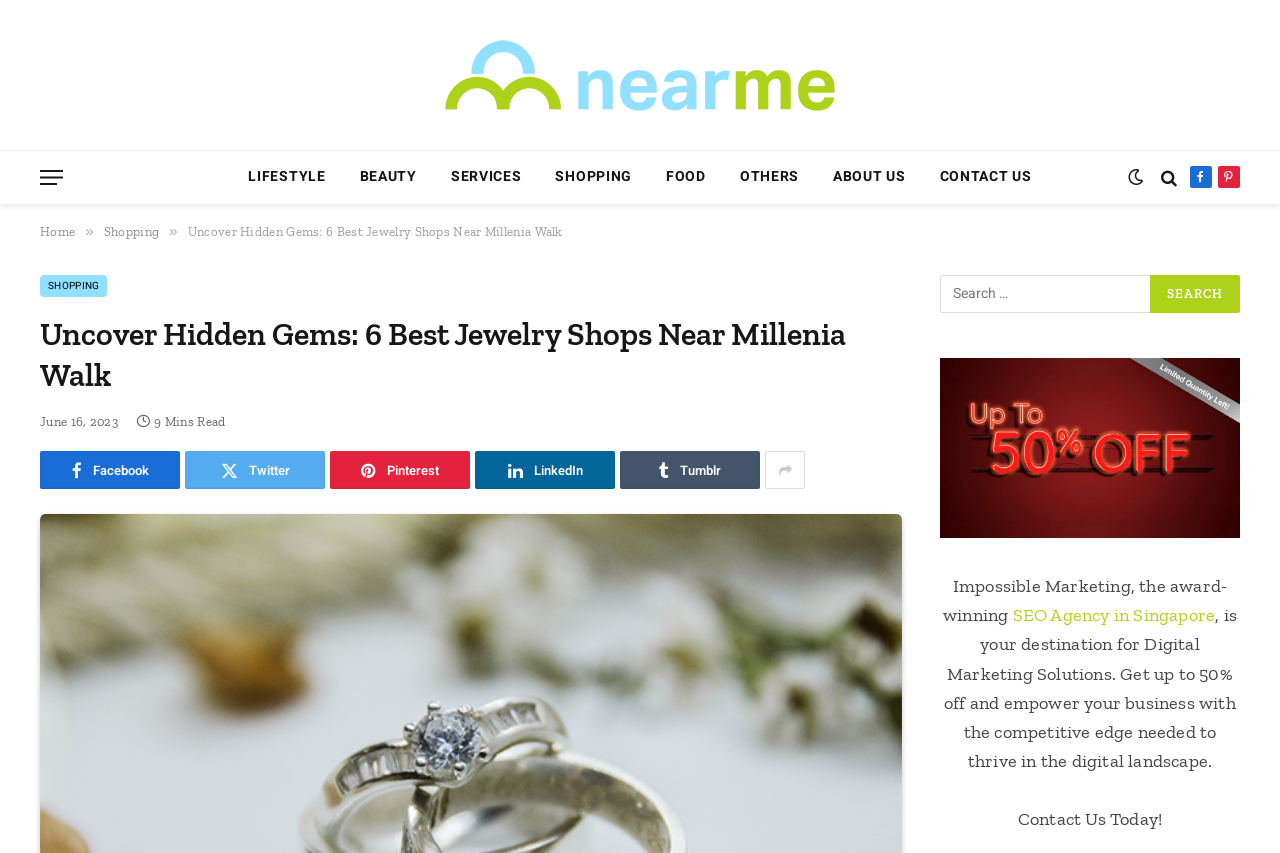Can you specify the bounding box coordinates of the area that needs to be clicked to fulfill the following instruction: "Click on the 'Menu' button"?

[0.031, 0.181, 0.049, 0.234]